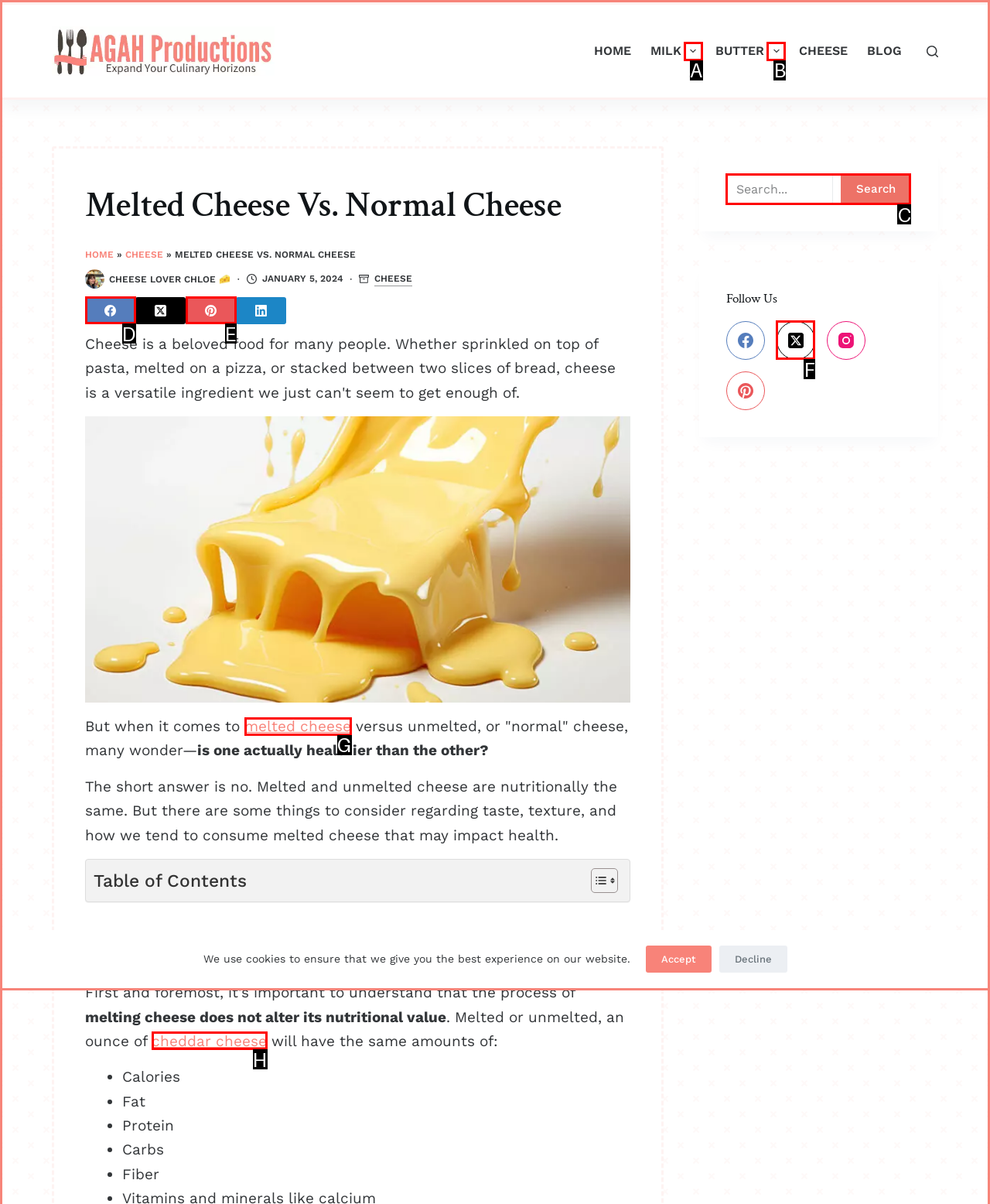Tell me the correct option to click for this task: Search for cheese
Write down the option's letter from the given choices.

C